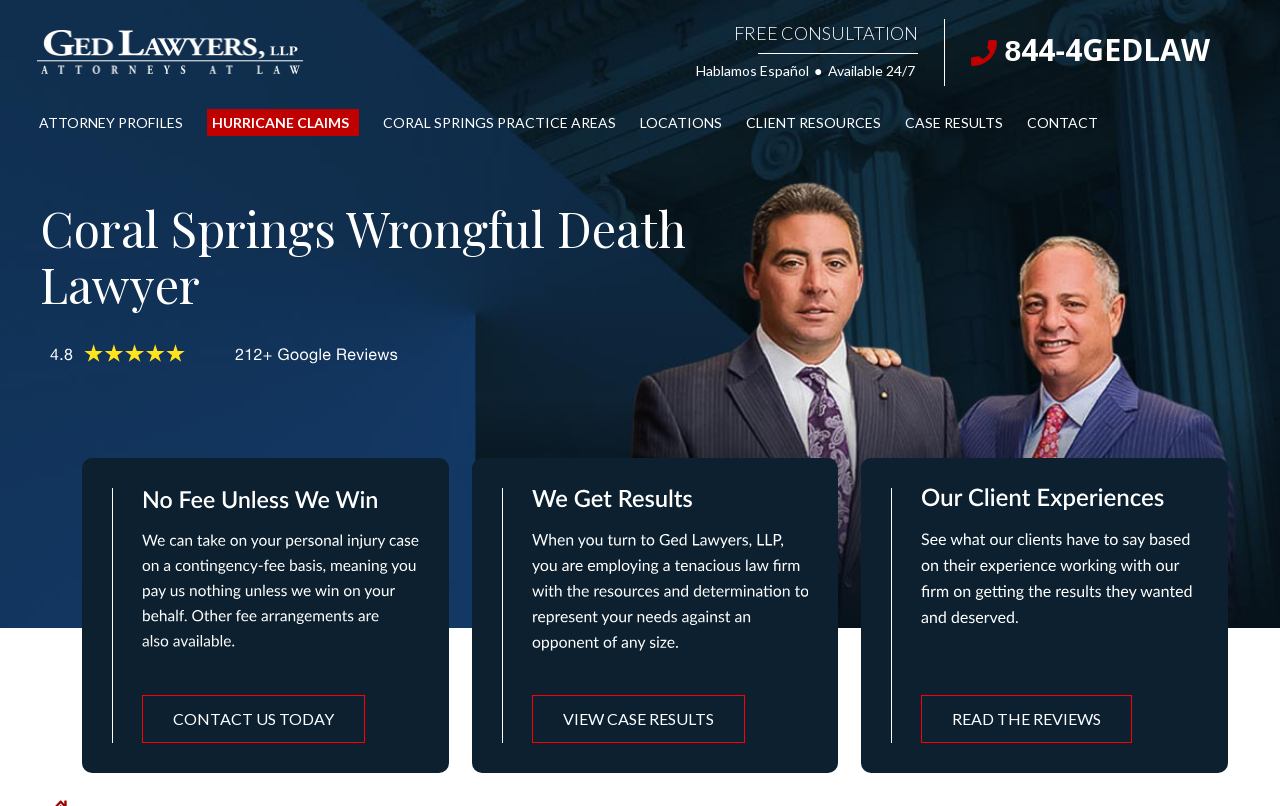Please specify the bounding box coordinates in the format (top-left x, top-left y, bottom-right x, bottom-right y), with all values as floating point numbers between 0 and 1. Identify the bounding box of the UI element described by: Coral Springs Practice Areas

[0.299, 0.129, 0.481, 0.175]